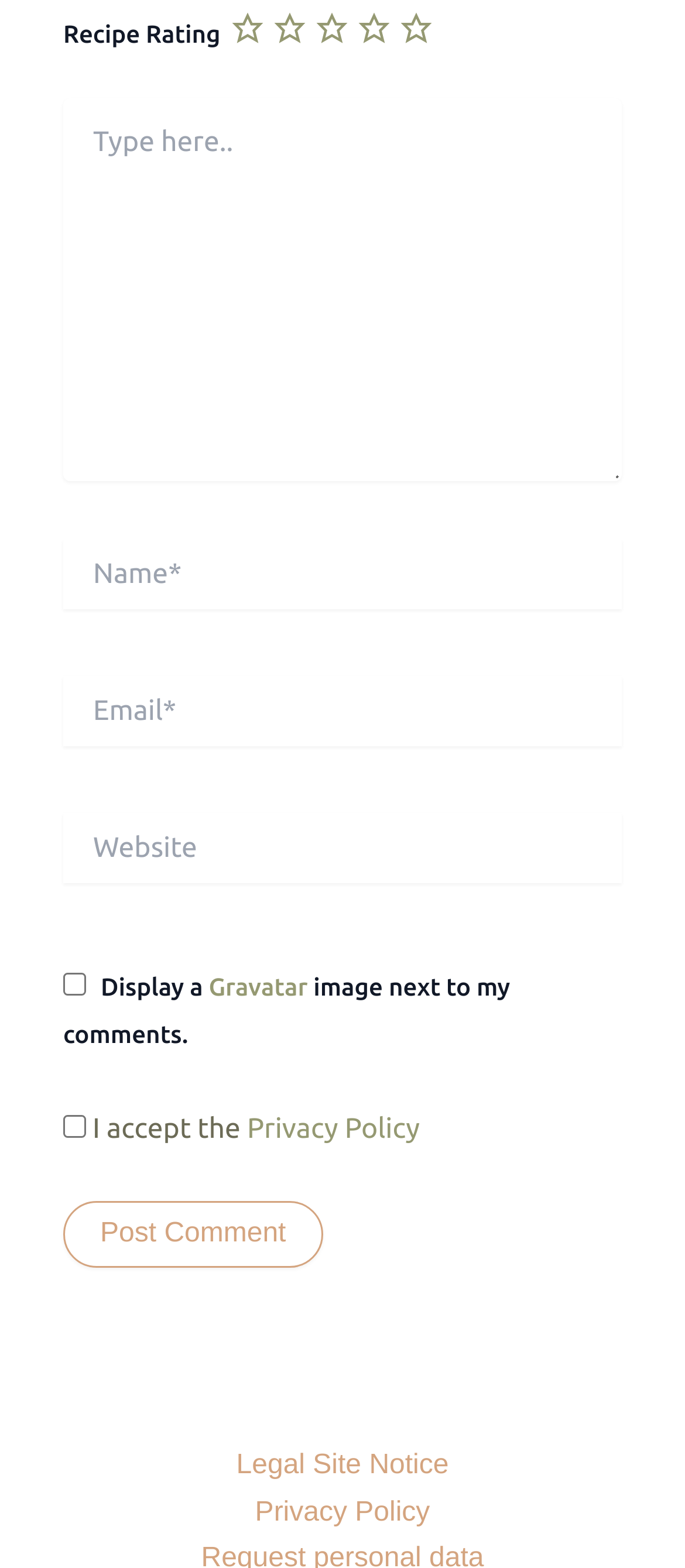How many radio buttons are there for rating a recipe?
Based on the image, give a concise answer in the form of a single word or short phrase.

5